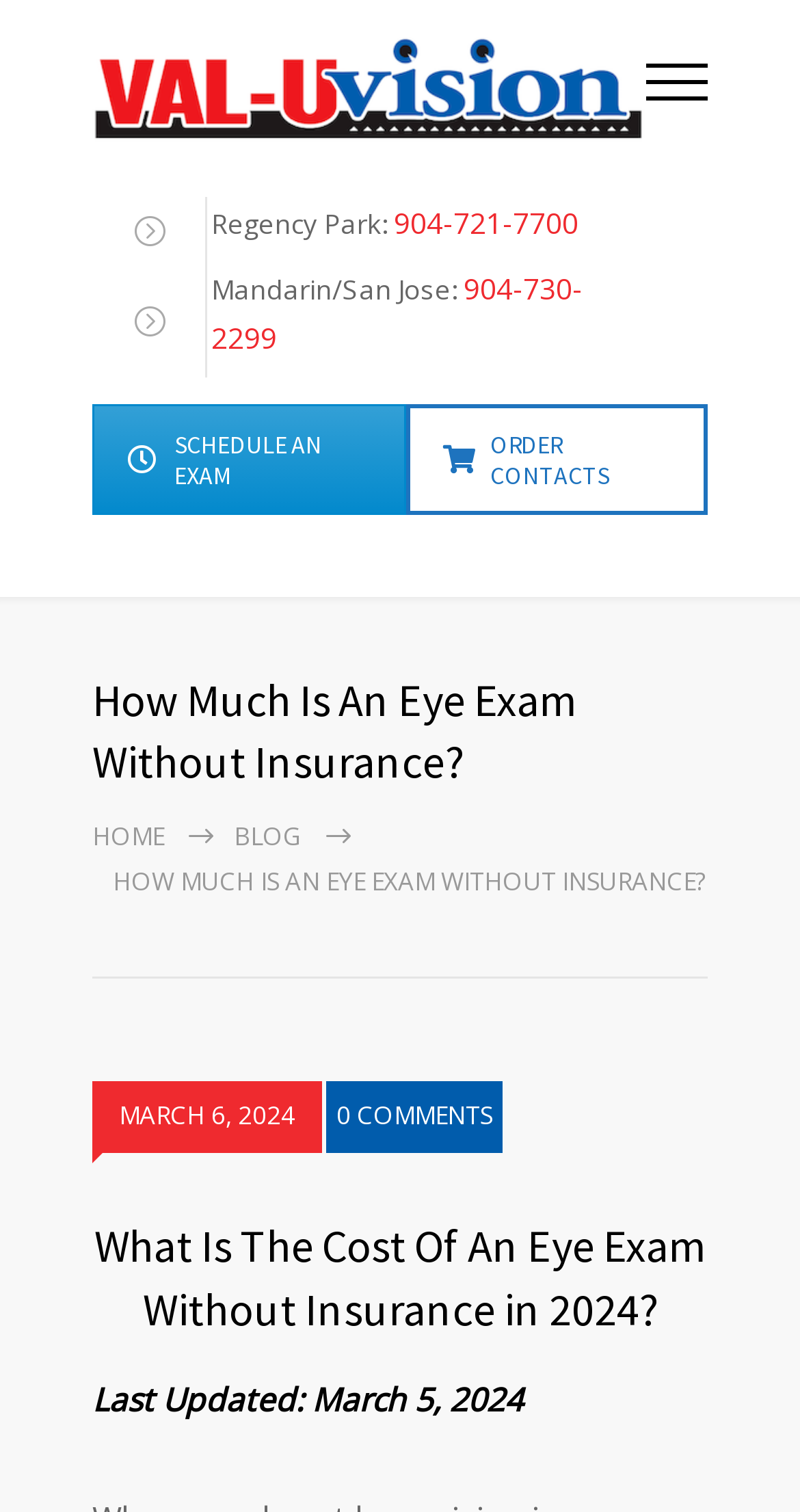Please indicate the bounding box coordinates of the element's region to be clicked to achieve the instruction: "view contact information". Provide the coordinates as four float numbers between 0 and 1, i.e., [left, top, right, bottom].

[0.492, 0.134, 0.723, 0.16]